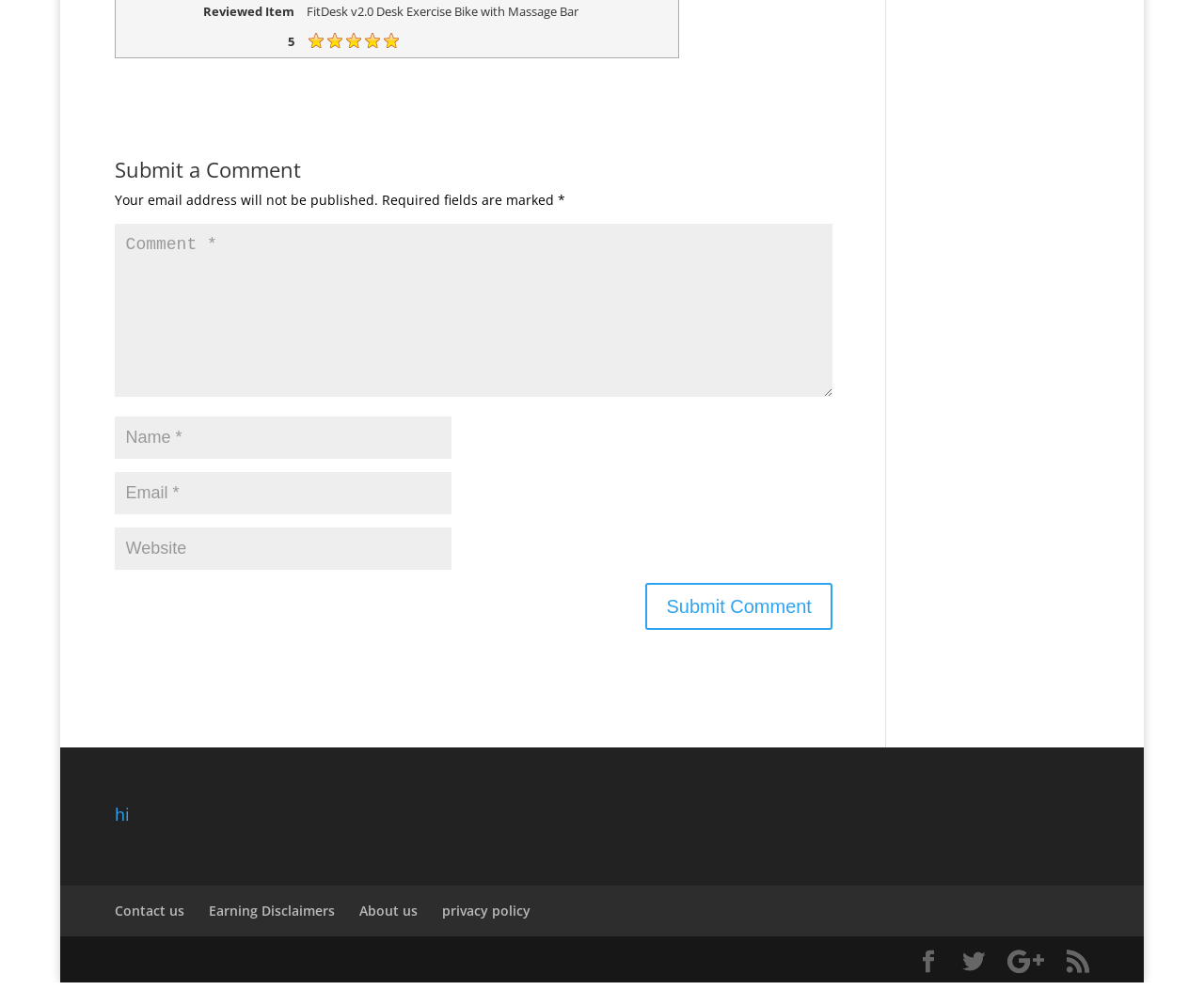Based on the provided description, "name="submit" value="Submit Comment"", find the bounding box of the corresponding UI element in the screenshot.

[0.536, 0.596, 0.691, 0.644]